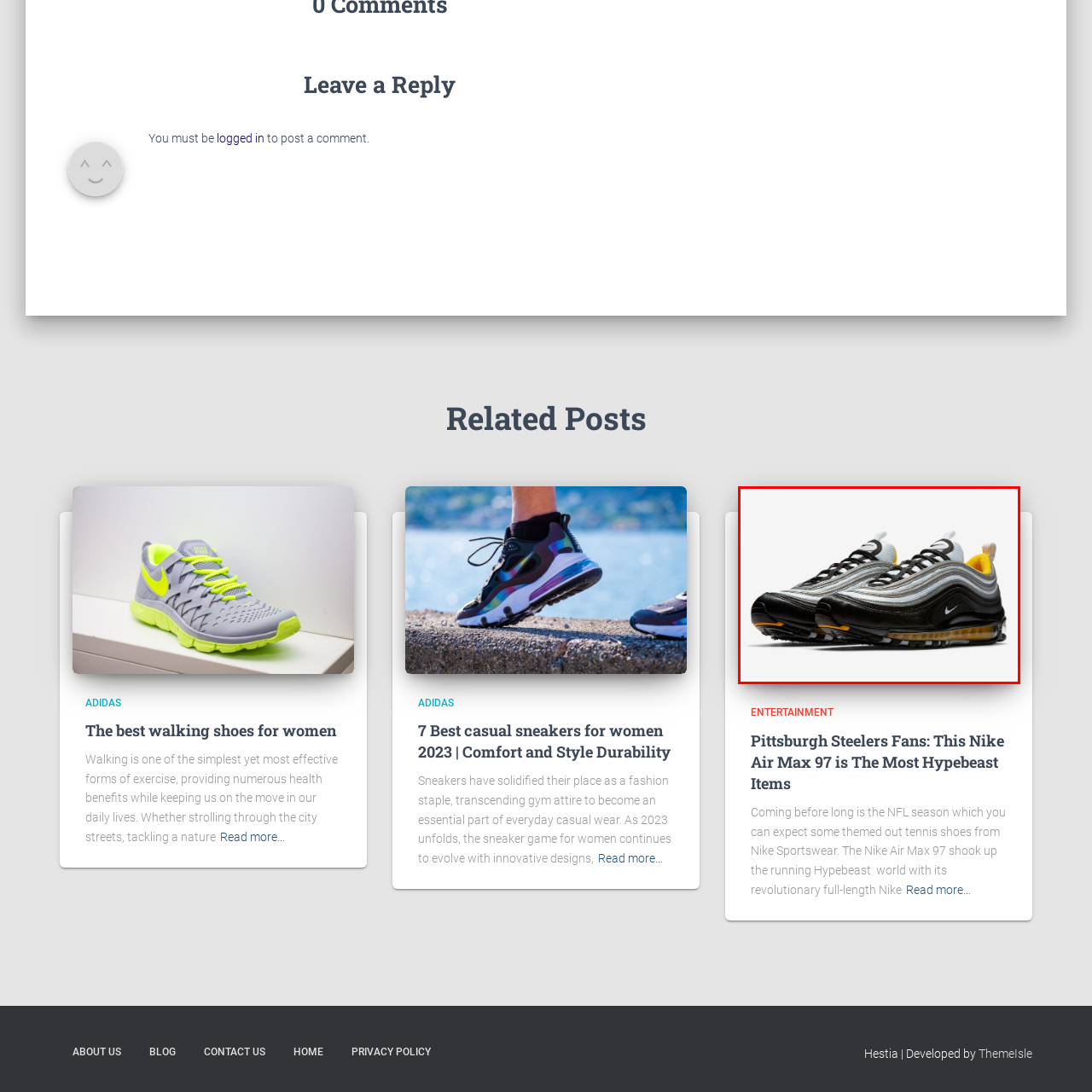Focus on the area marked by the red boundary, Who is the target audience for this sneaker? Answer concisely with a single word or phrase.

fans and sneaker enthusiasts